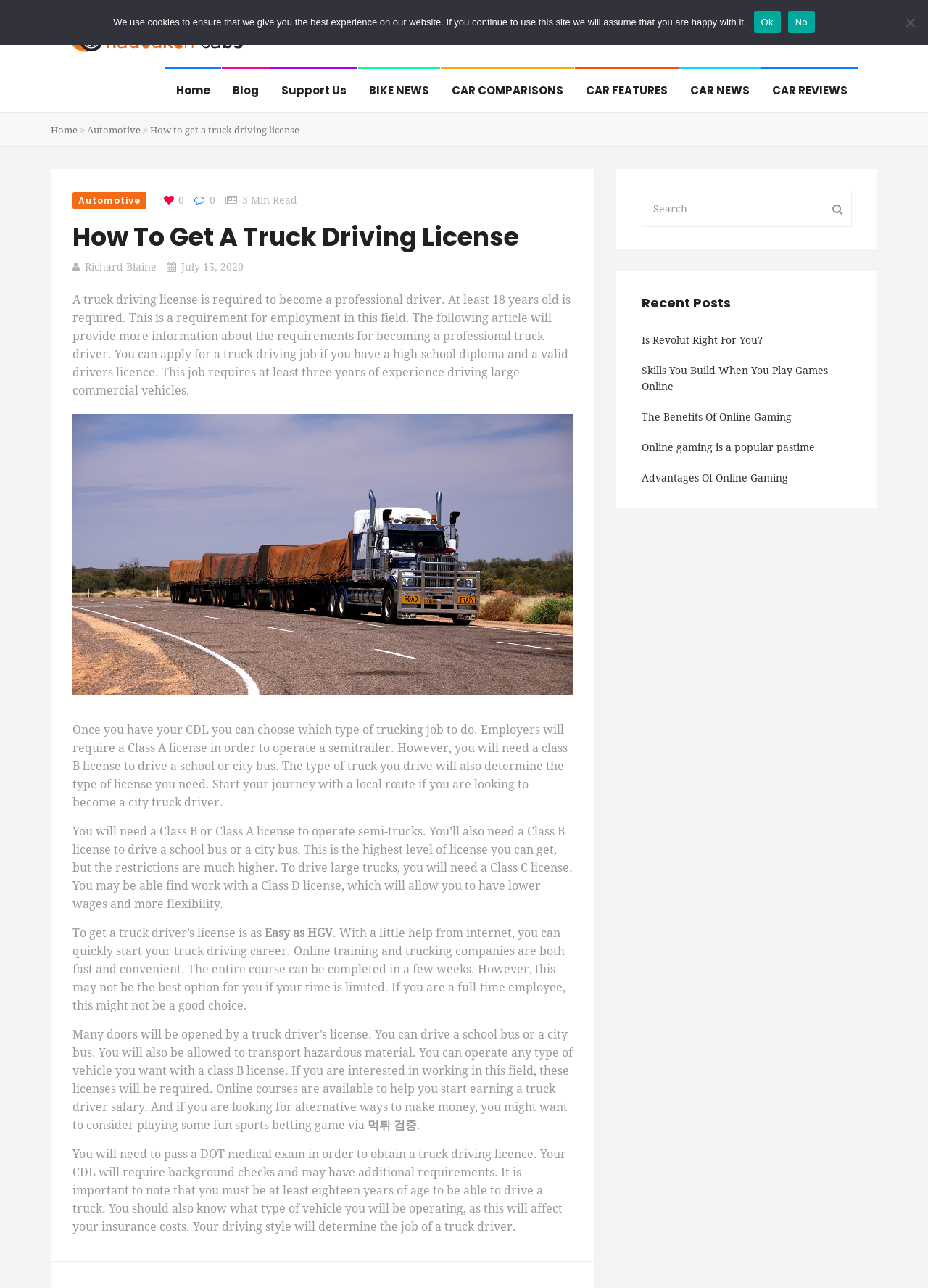What type of license is required to operate a semitrailer?
Could you please answer the question thoroughly and with as much detail as possible?

The webpage states that 'Employers will require a Class A license in order to operate a semitrailer'.